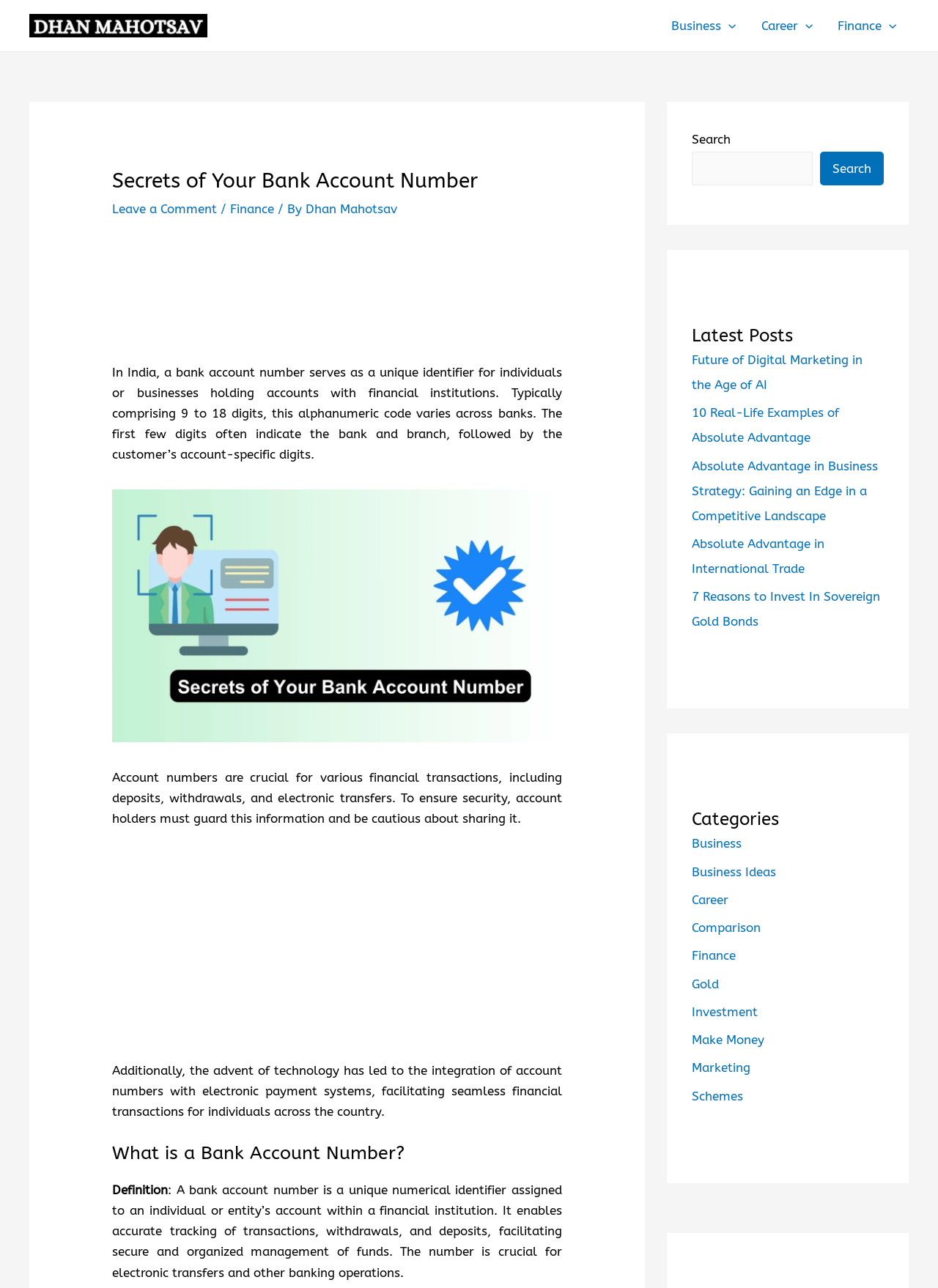Can you determine the main header of this webpage?

Secrets of Your Bank Account Number